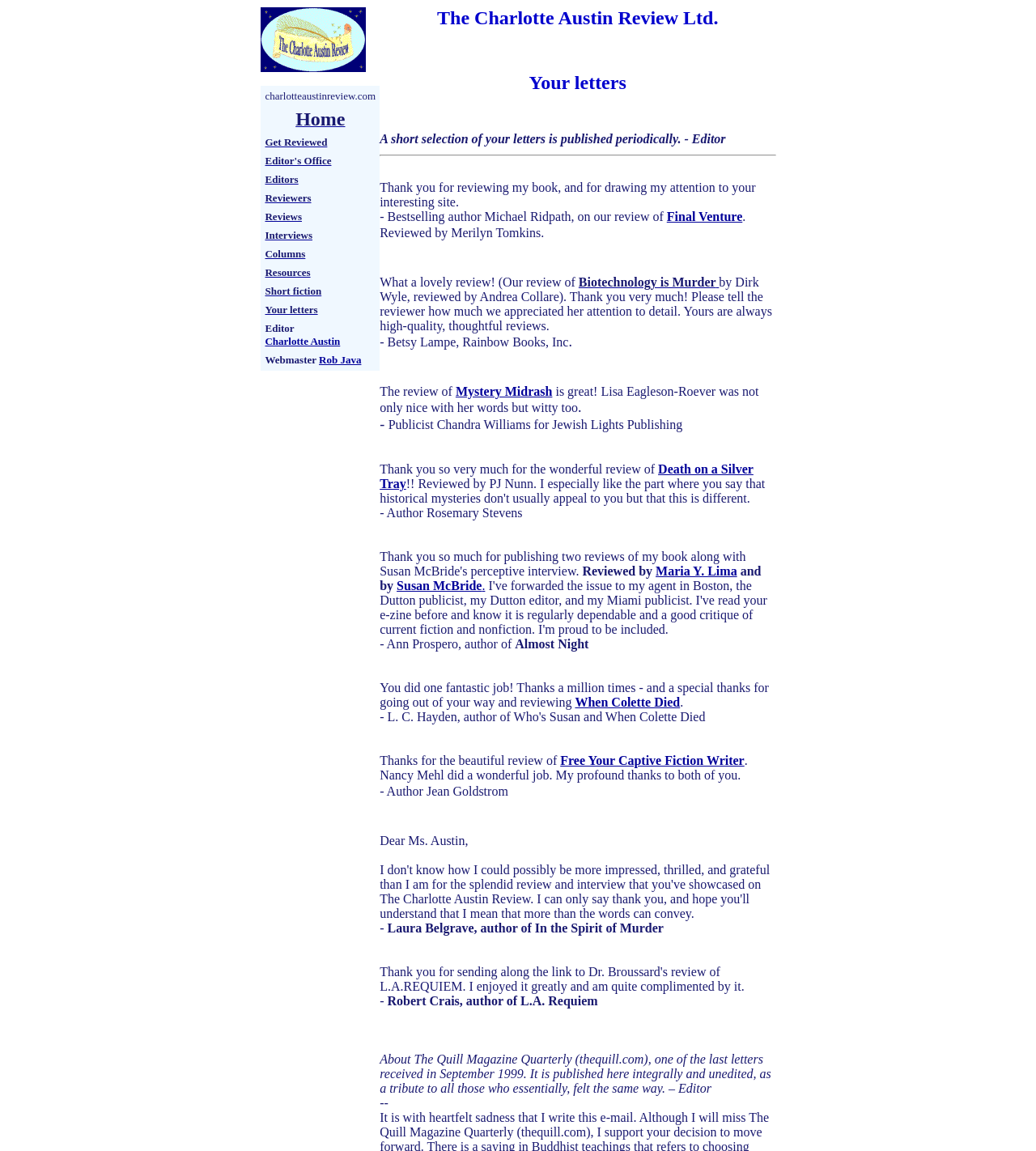Who is the webmaster of the website? From the image, respond with a single word or brief phrase.

Rob Java